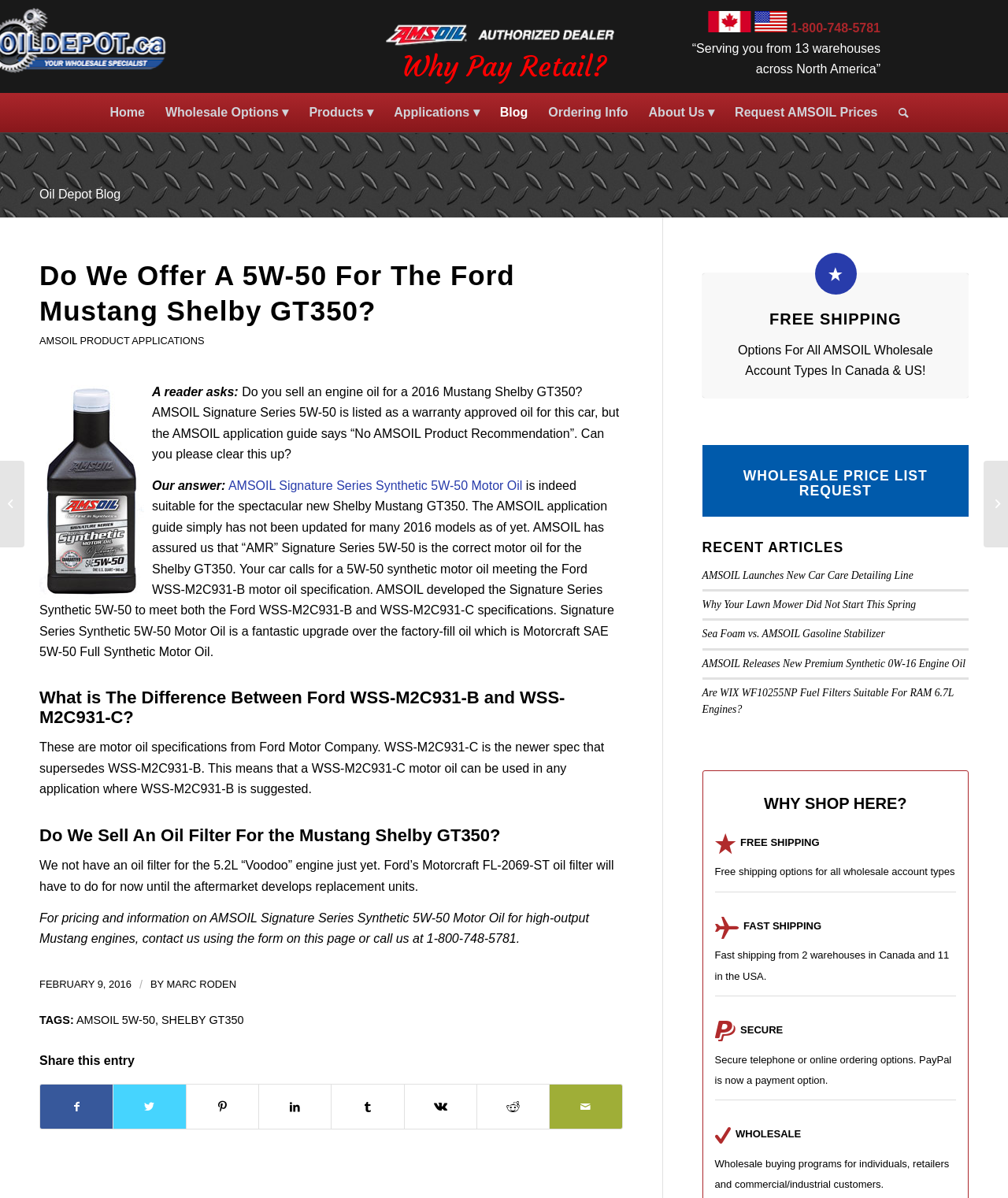Determine the bounding box coordinates for the area that should be clicked to carry out the following instruction: "Click on the 'Home' menu".

[0.099, 0.078, 0.154, 0.11]